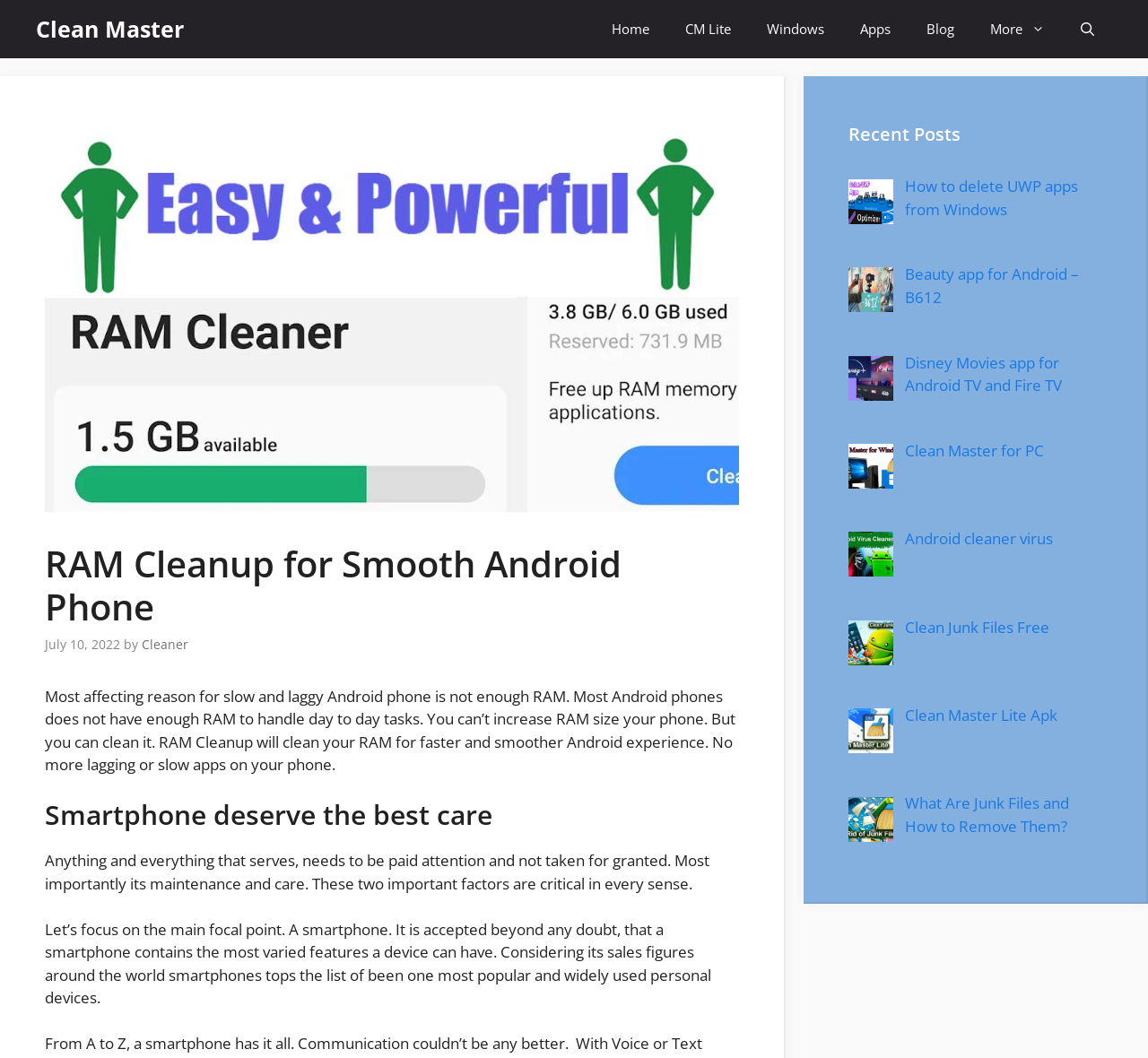What is the reason for slow and laggy Android phones?
Please answer the question with a detailed response using the information from the screenshot.

According to the webpage, the most affecting reason for slow and laggy Android phones is not having enough RAM. Most Android phones do not have enough RAM to handle day-to-day tasks, which leads to slow performance.